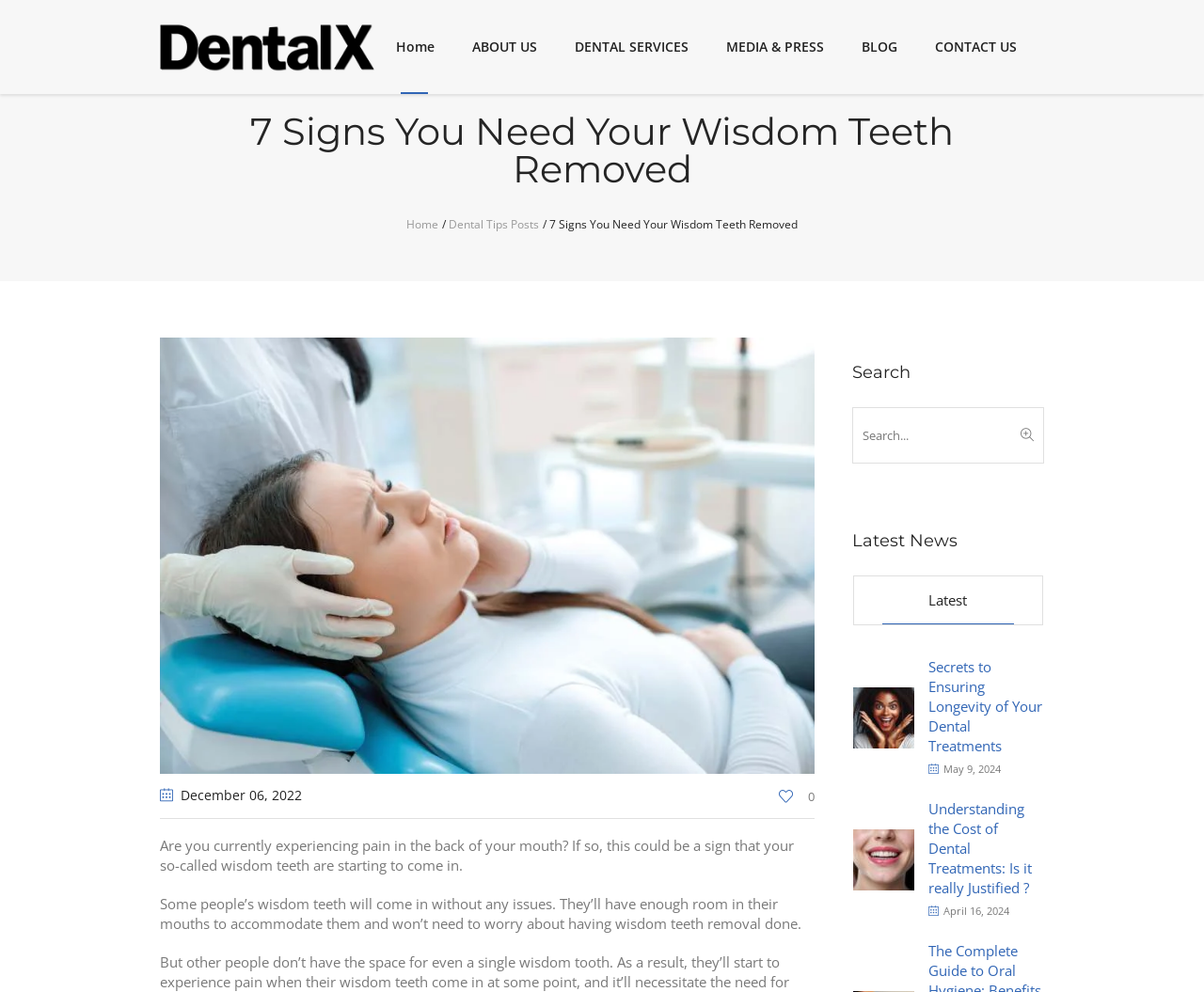Locate the bounding box for the described UI element: "Home". Ensure the coordinates are four float numbers between 0 and 1, formatted as [left, top, right, bottom].

[0.32, 0.0, 0.37, 0.095]